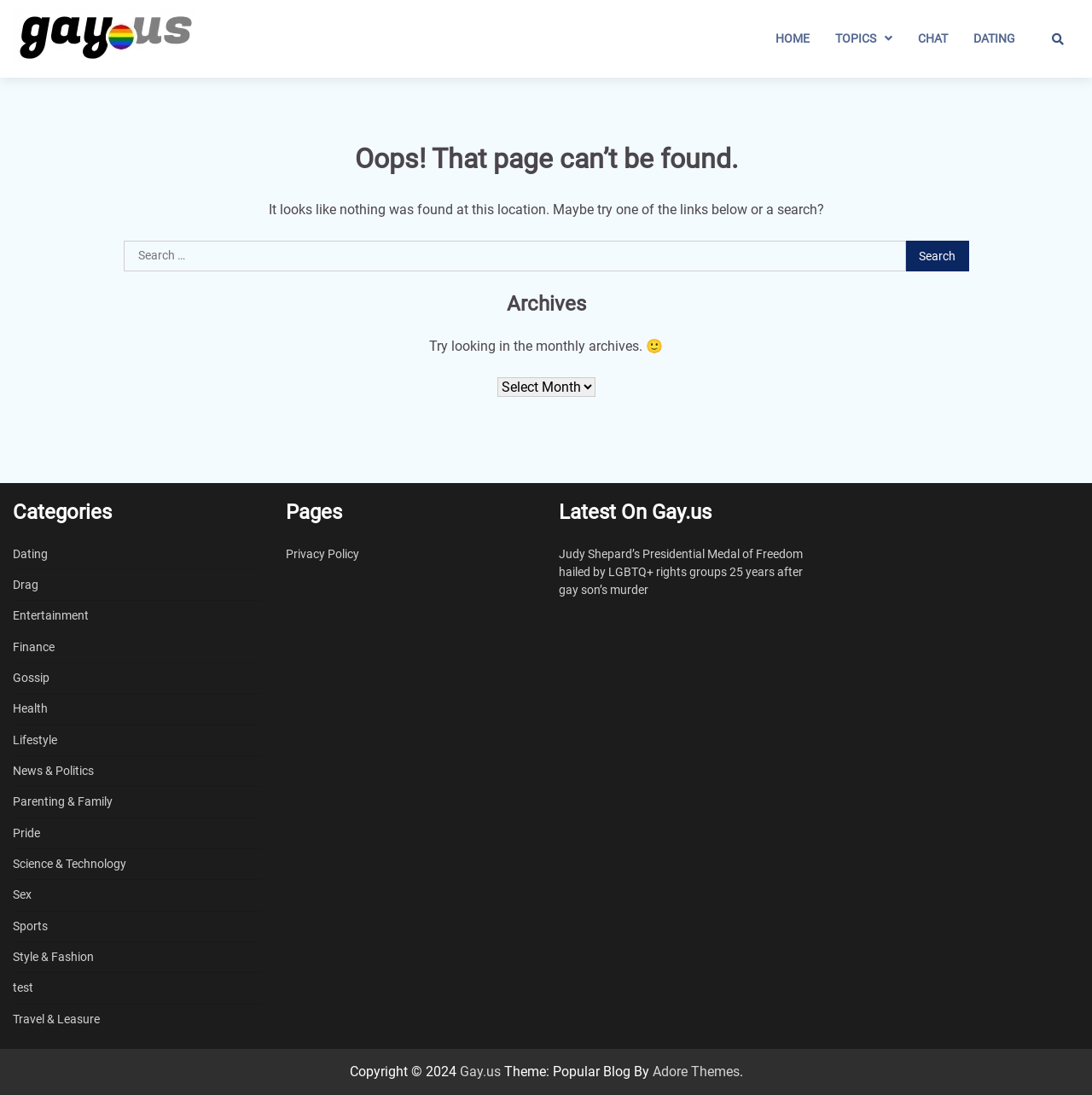Provide a single word or phrase answer to the question: 
What is the name of the website?

Gay.us